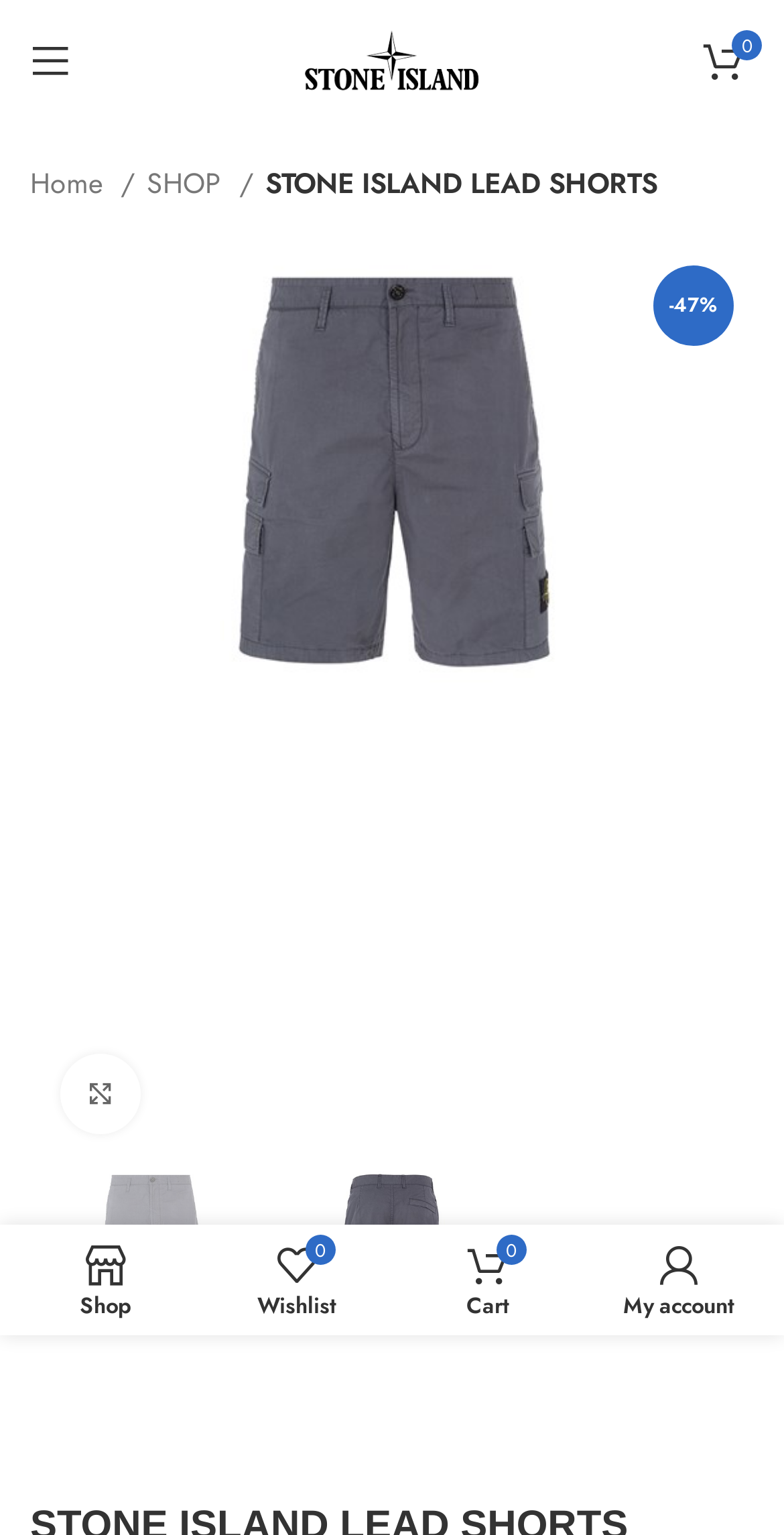Identify the bounding box coordinates of the clickable section necessary to follow the following instruction: "View my wishlist". The coordinates should be presented as four float numbers from 0 to 1, i.e., [left, top, right, bottom].

[0.256, 0.804, 0.5, 0.863]